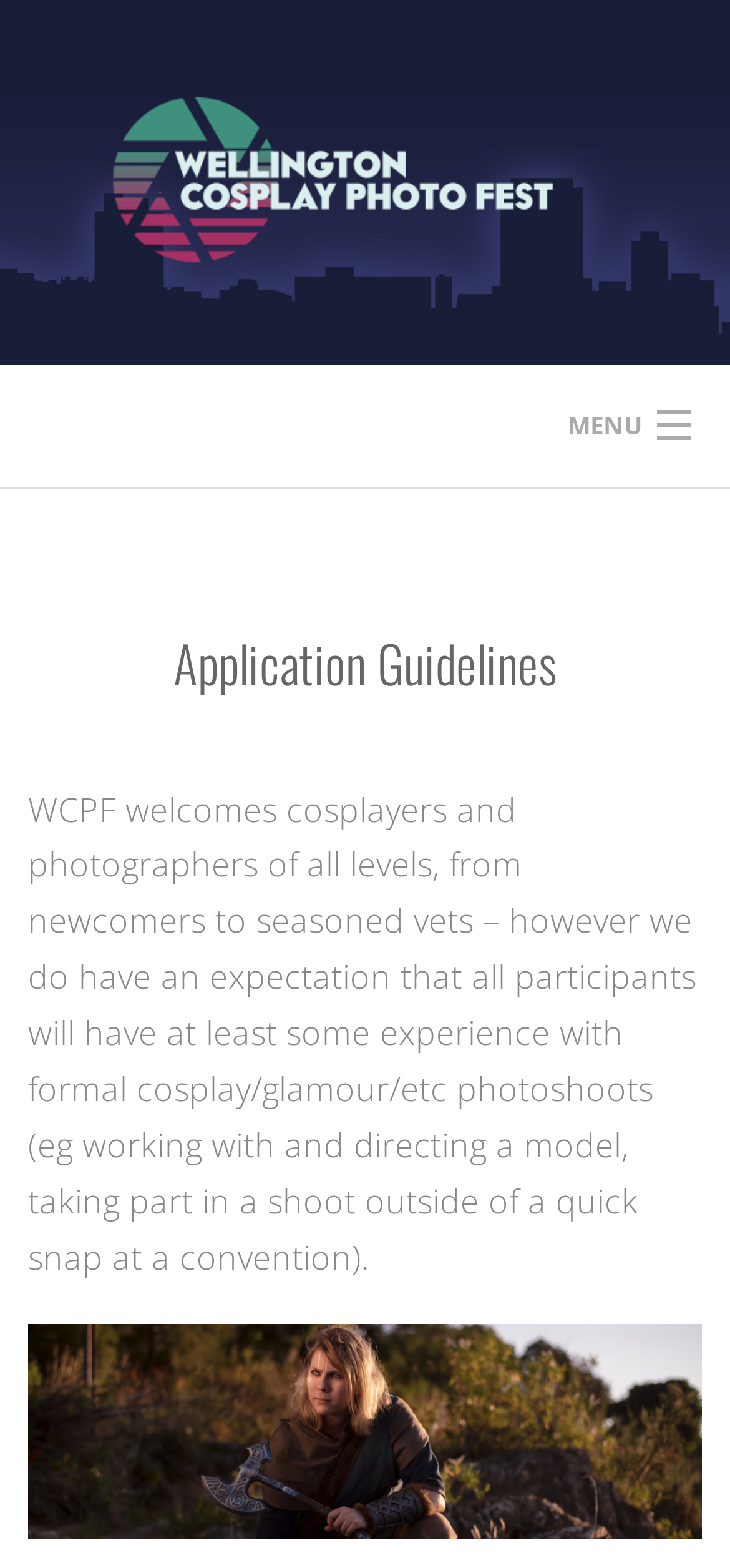Identify the bounding box coordinates for the region of the element that should be clicked to carry out the instruction: "go to the HOME page". The bounding box coordinates should be four float numbers between 0 and 1, i.e., [left, top, right, bottom].

[0.0, 0.324, 1.0, 0.381]